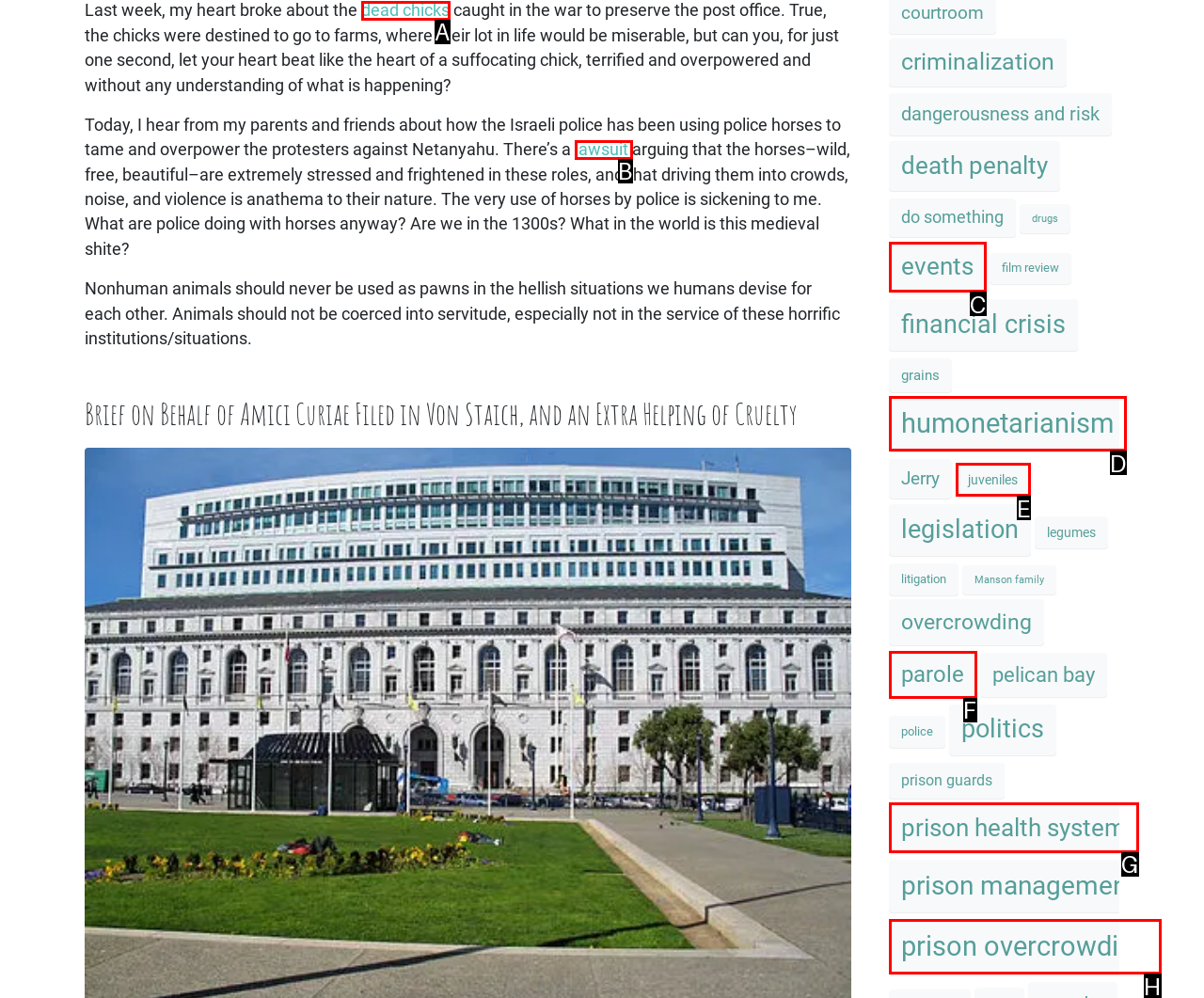Point out the option that best suits the description: prison health system
Indicate your answer with the letter of the selected choice.

G